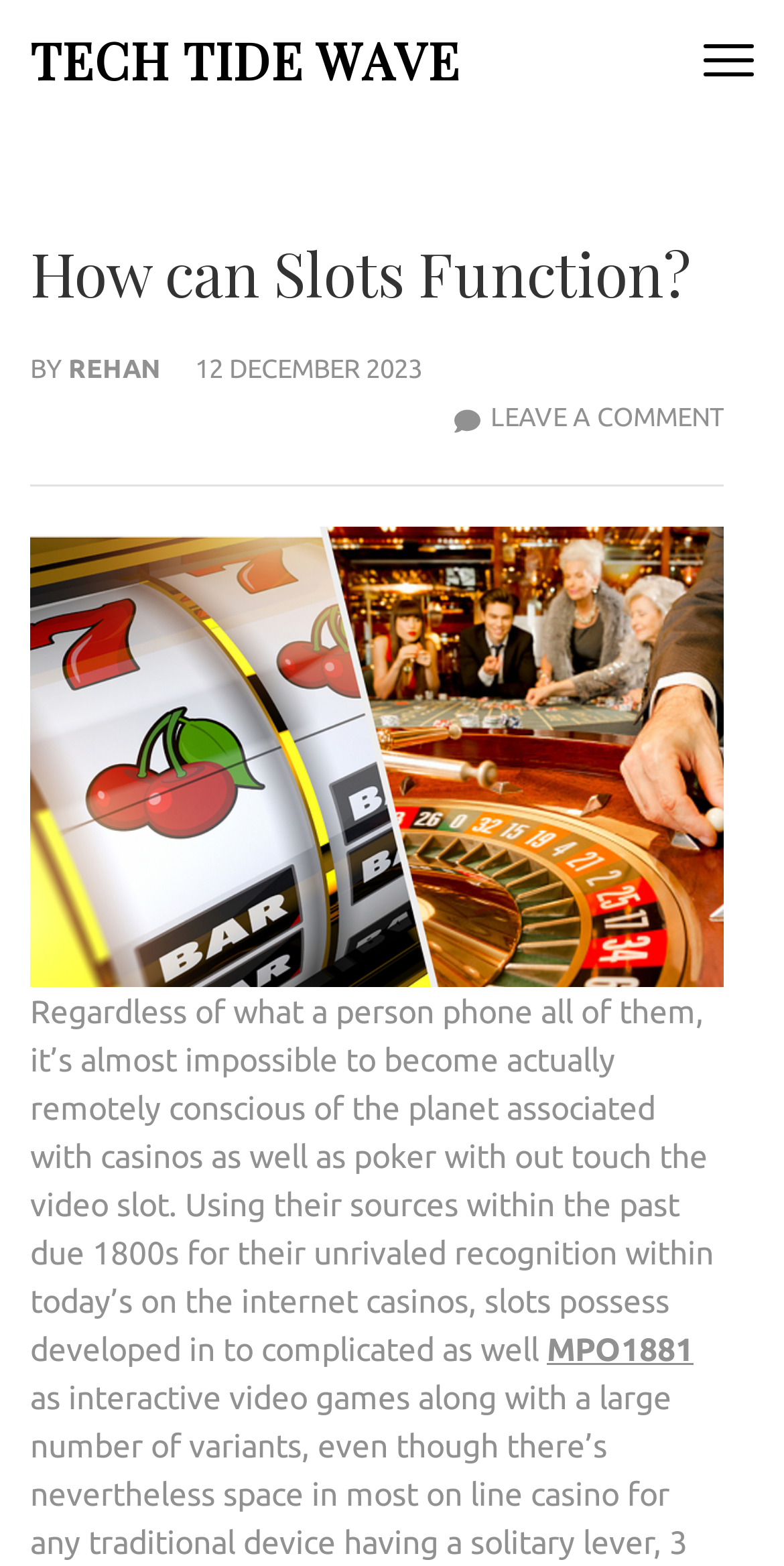Elaborate on the different components and information displayed on the webpage.

The webpage is about explaining how slots function, with a focus on their history and evolution. At the top left of the page, there is a link to "TECH TIDE WAVE", which appears to be the website's title or logo. Next to it, on the top right, there is a button with no text.

Below the button, there is a header section that spans almost the entire width of the page. It contains the title "How can Slots Function?" in a large font, followed by the author's name "REHAN" and the date "12 DECEMBER 2023". There is also a link to leave a comment.

Underneath the header section, there is a large figure that takes up most of the page's width, containing an image related to casino games. Below the image, there is a block of text that provides an introduction to the topic of slots, explaining how they have evolved from their origins in the late 1800s to their current popularity in online casinos.

At the bottom right of the page, there is a link to "MPO1881", which may be a related resource or a call to action. Overall, the webpage appears to be a informative article about the history and mechanics of slots.